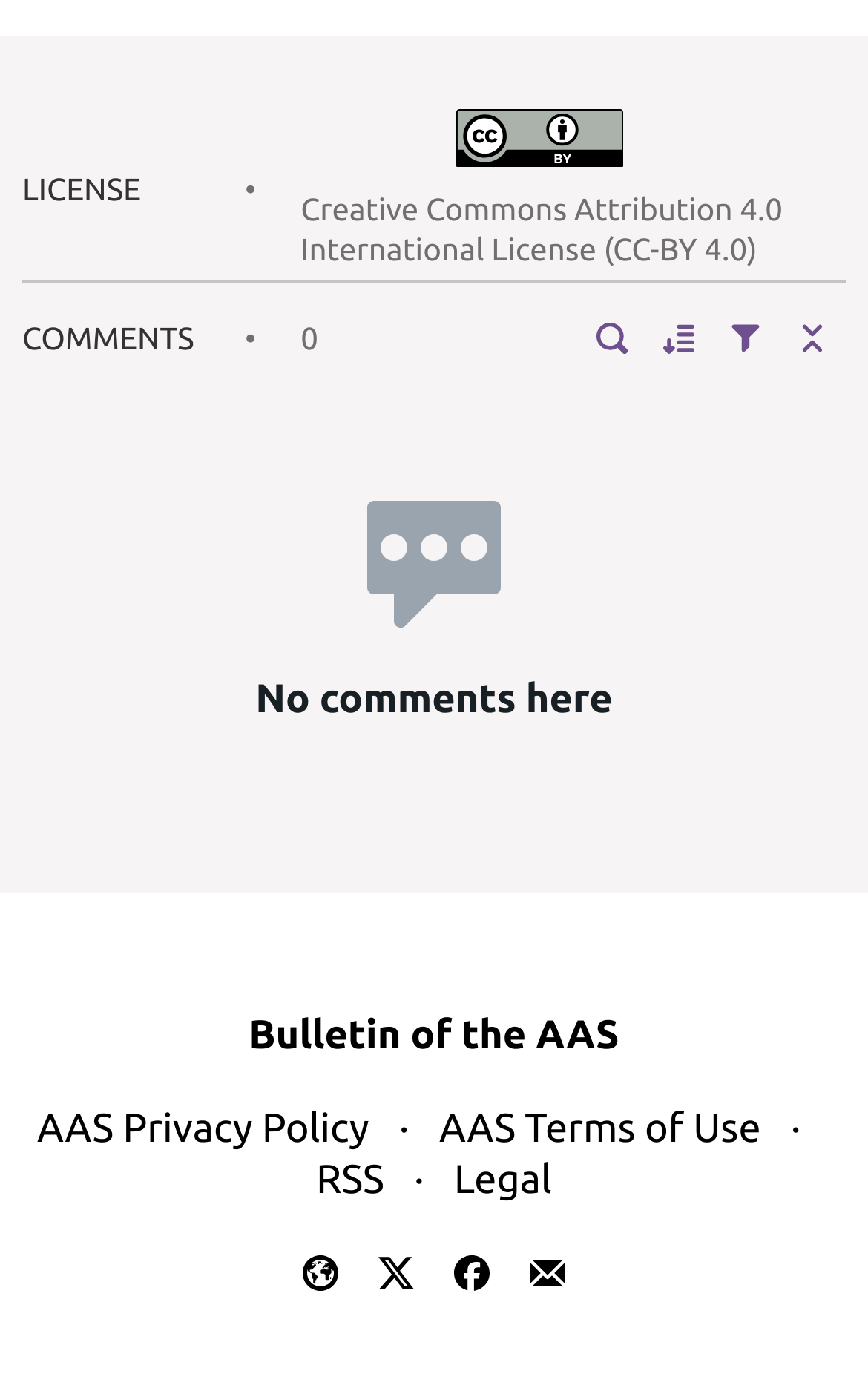Based on the element description "aria-label="Website"", predict the bounding box coordinates of the UI element.

[0.349, 0.908, 0.39, 0.941]